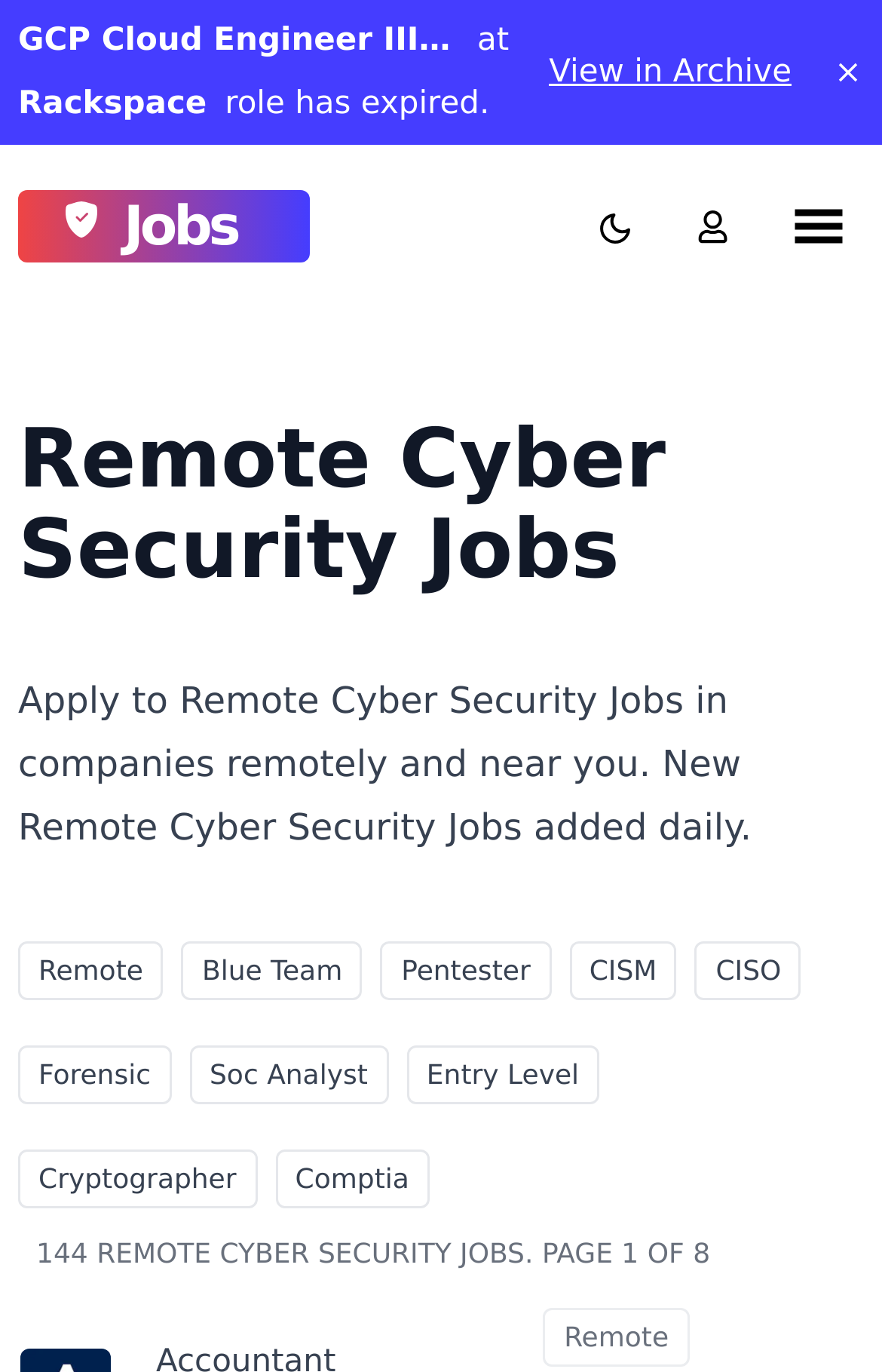Provide a brief response in the form of a single word or phrase:
How many remote cyber security jobs are listed?

144